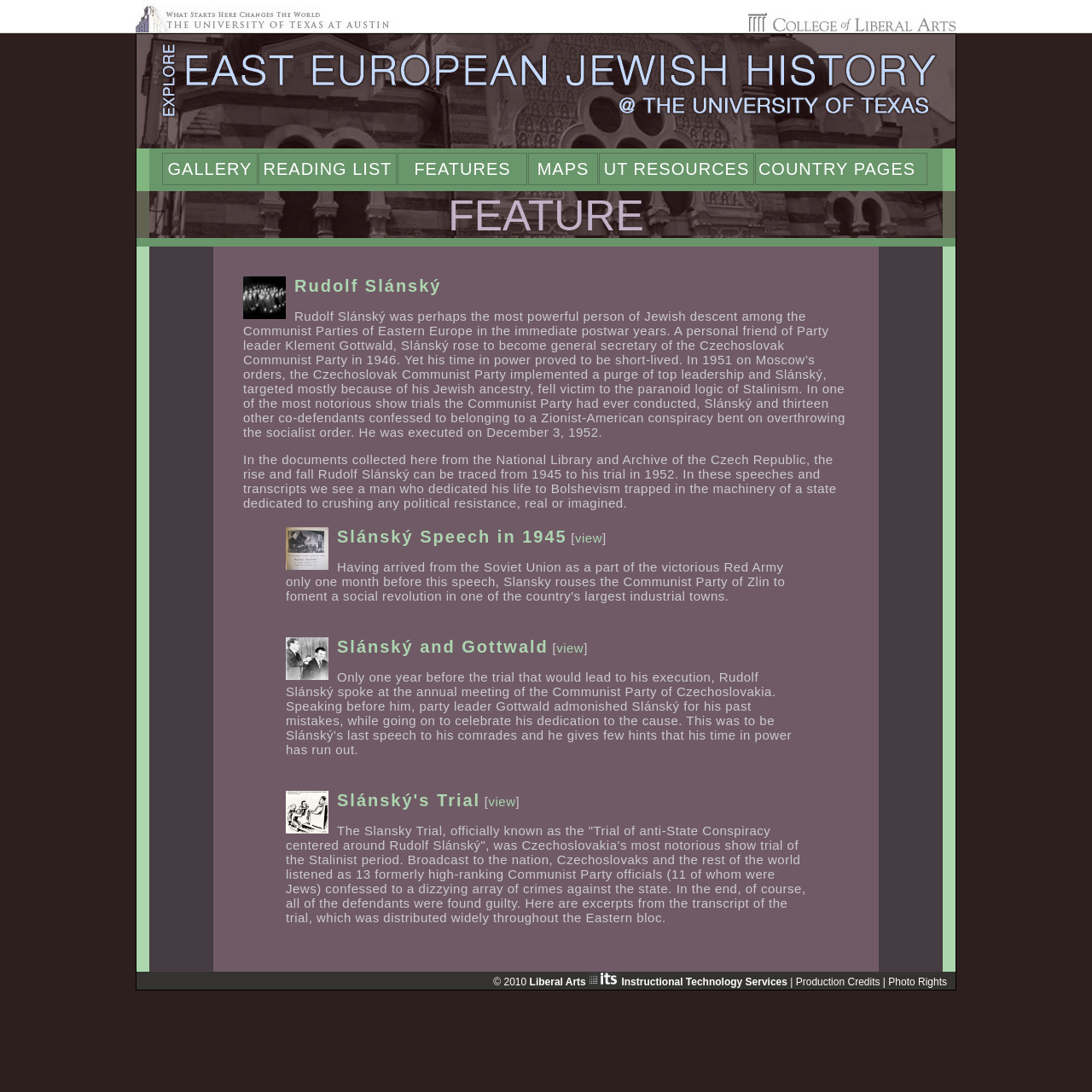Please locate the bounding box coordinates of the element that should be clicked to achieve the given instruction: "go to the COUNTRY PAGES".

[0.692, 0.145, 0.848, 0.165]